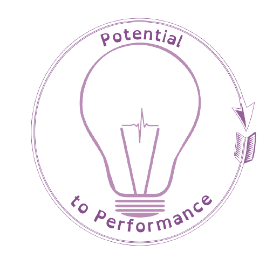Generate an elaborate caption for the given image.

The image features a logo for "Potential to Performance," which creatively blends a light bulb design with a dynamic arrow. The light bulb symbolizes ideas, innovation, and the illumination of potential, while the arrow suggests movement towards growth and achievement. The text encircling the bulb reads "Potential to Performance," emphasizing the transformation journey from latent capabilities to actualized success. This logo encapsulates the mission of empowering individuals or organizations to unlock their true potential through various support services and resources.